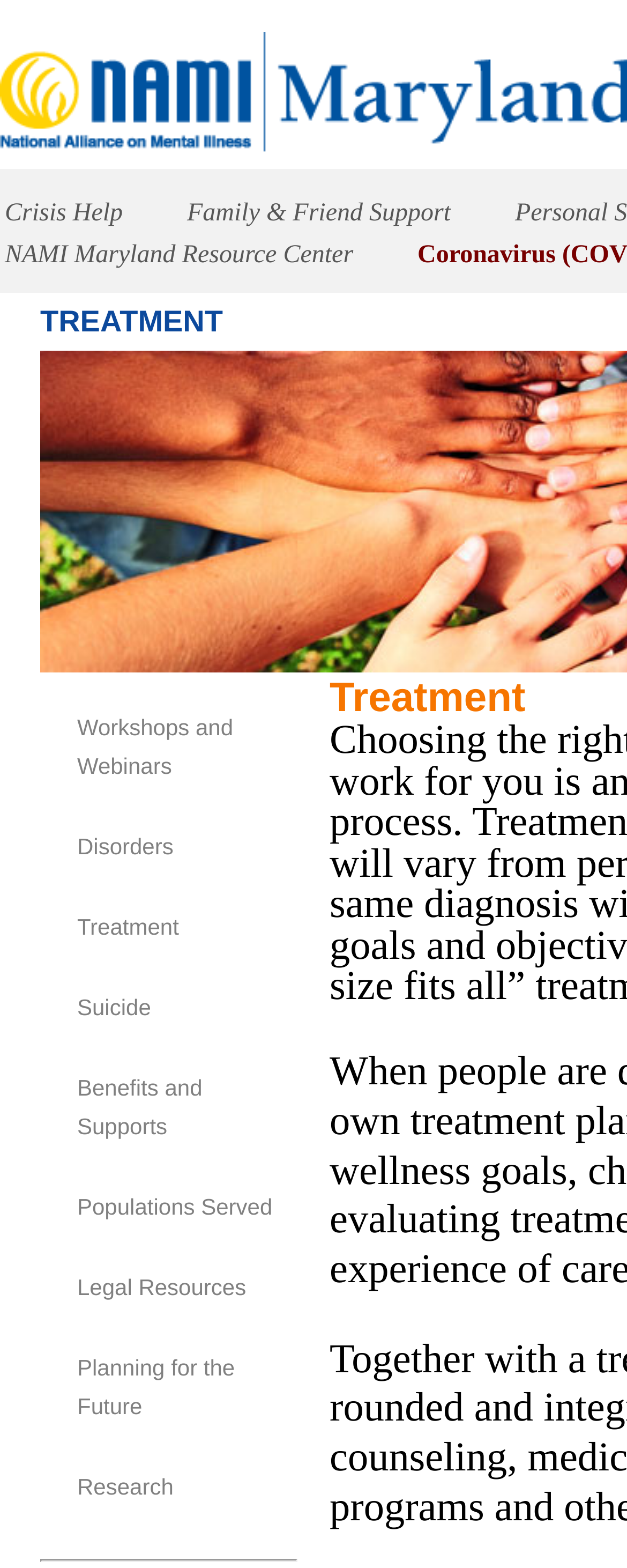Locate the bounding box coordinates of the segment that needs to be clicked to meet this instruction: "Read about treatment options".

[0.123, 0.583, 0.285, 0.599]